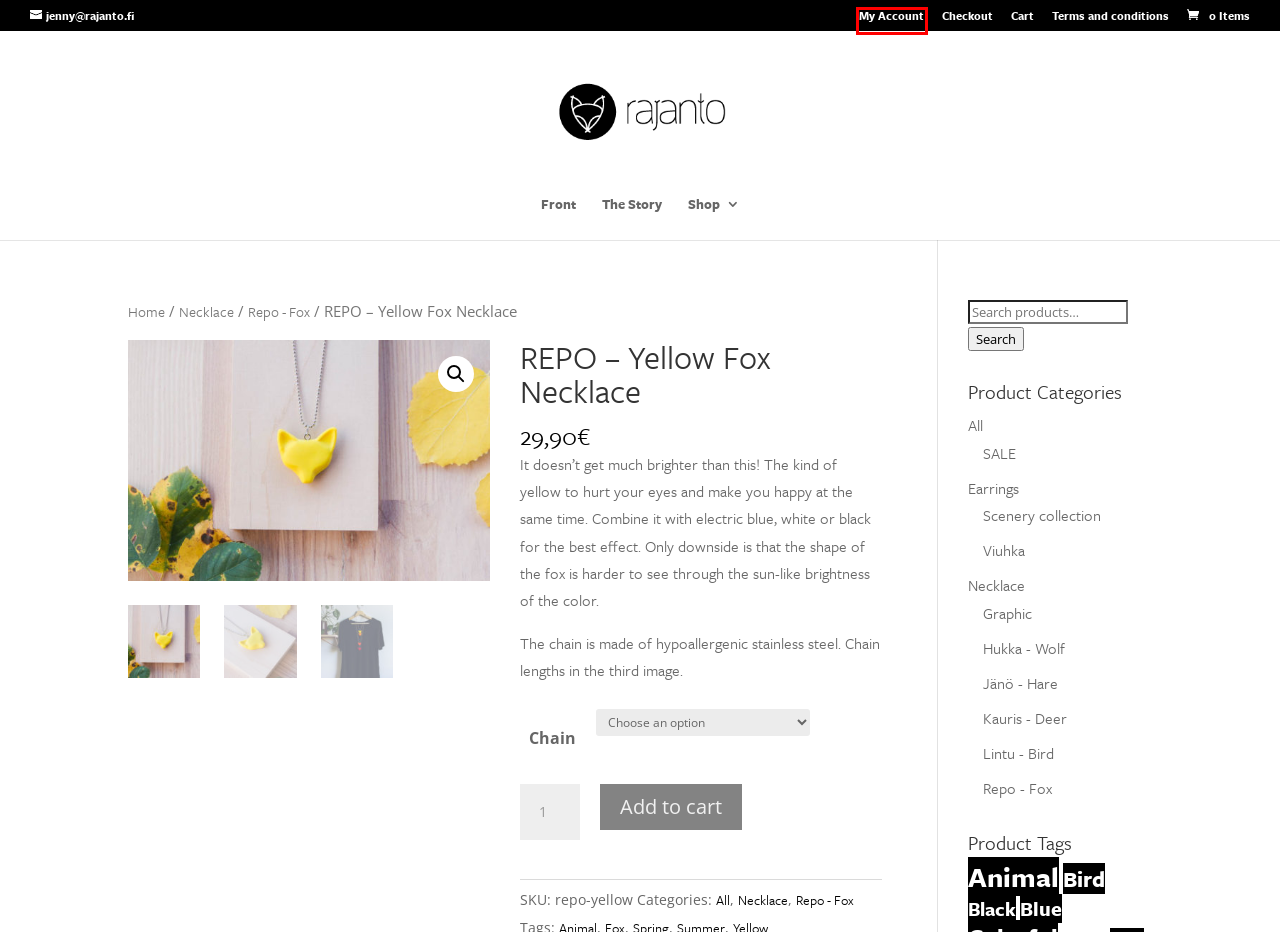Look at the screenshot of a webpage with a red bounding box and select the webpage description that best corresponds to the new page after clicking the element in the red box. Here are the options:
A. SALE | Rajanto Design
B. Graphic | Rajanto Design
C. Shop | Rajanto Design
D. My Account | Rajanto Design
E. Earrings | Rajanto Design
F. Cart | Rajanto Design
G. Animal | Rajanto Design
H. Jänö - Hare | Rajanto Design

D